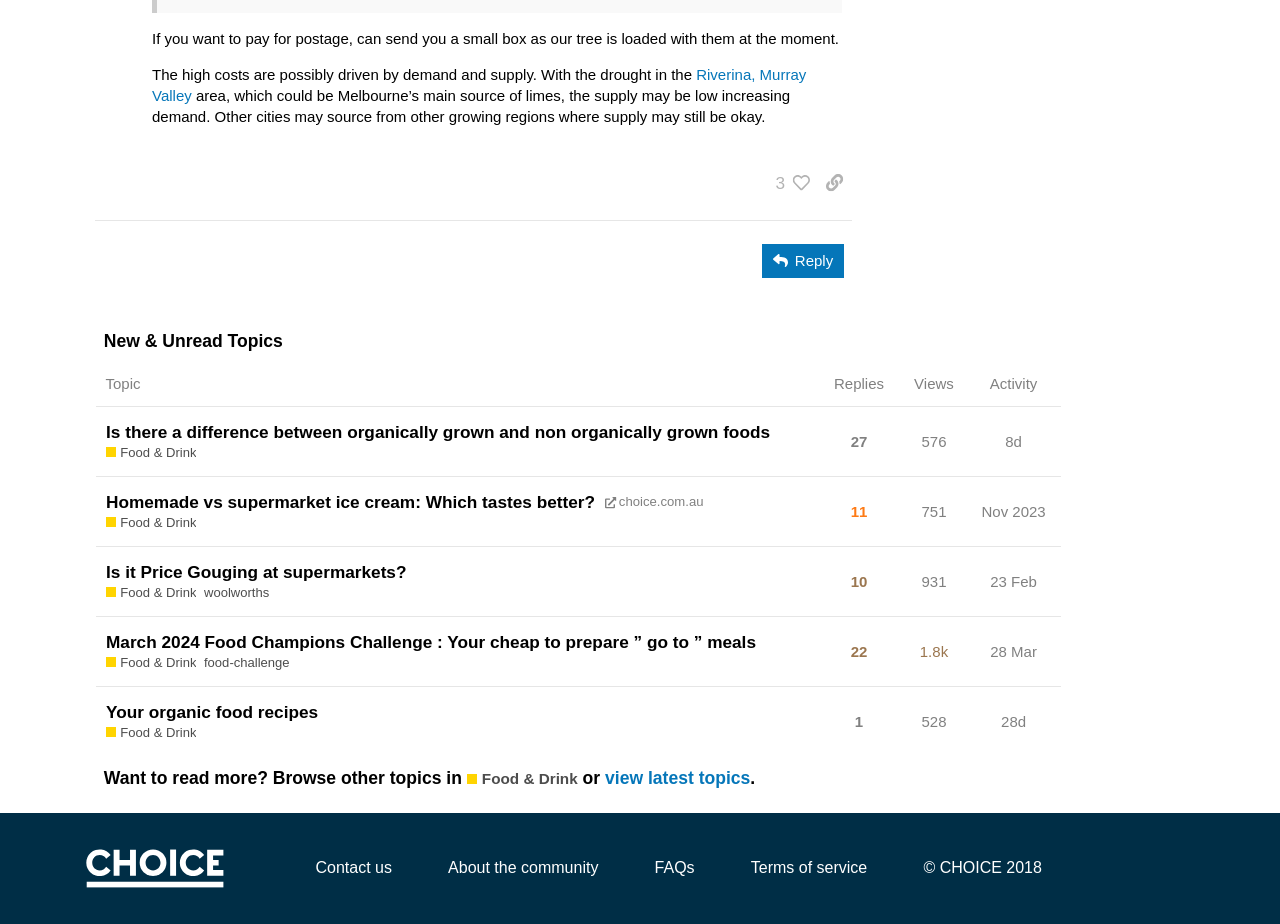Can you pinpoint the bounding box coordinates for the clickable element required for this instruction: "Click the 'Next Post →' link"? The coordinates should be four float numbers between 0 and 1, i.e., [left, top, right, bottom].

None